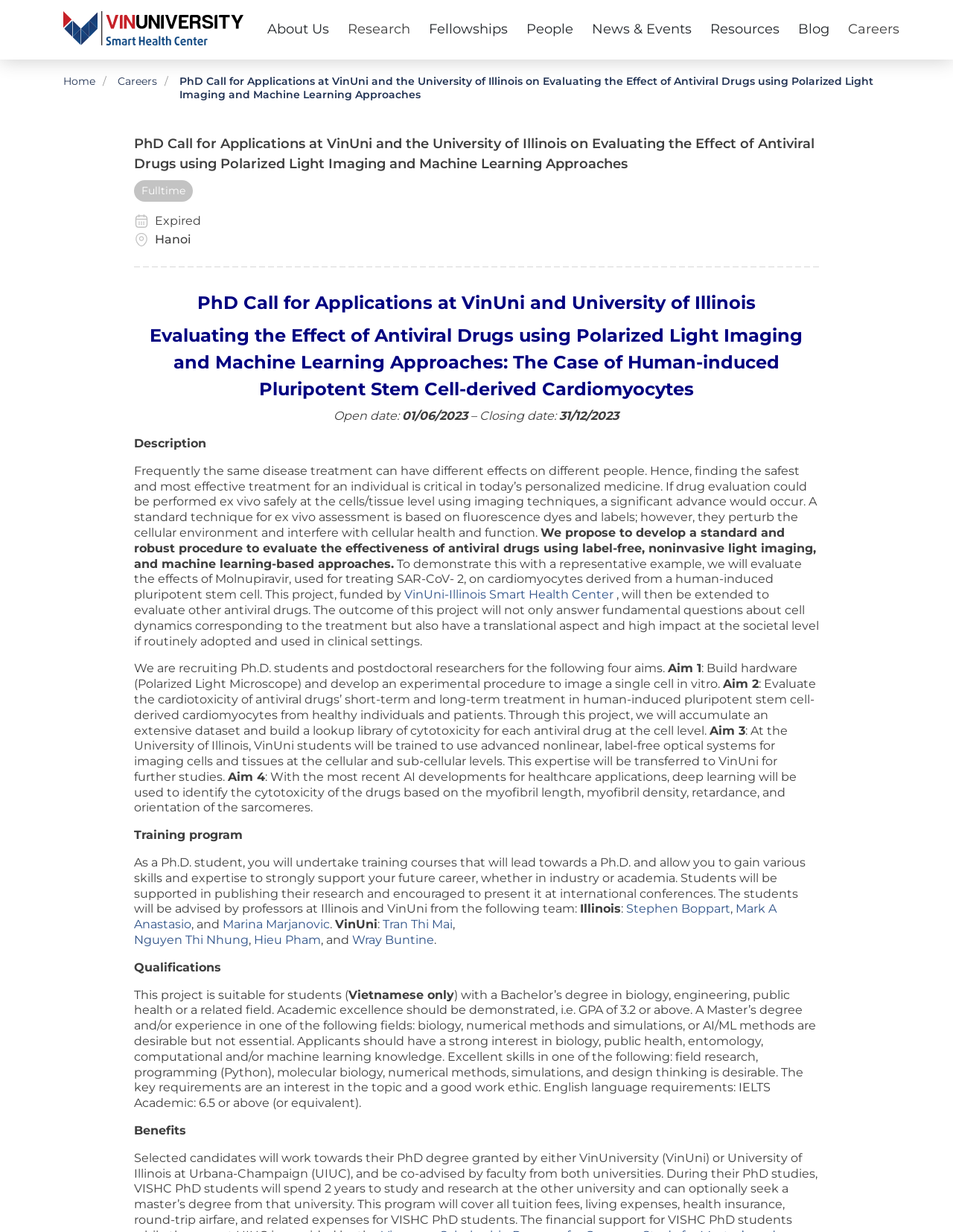Please use the details from the image to answer the following question comprehensively:
What is the PhD call for application about?

The PhD call for application is about evaluating the effect of antiviral drugs using polarized light imaging and machine learning approaches, specifically on human-induced pluripotent stem cell-derived cardiomyocytes.